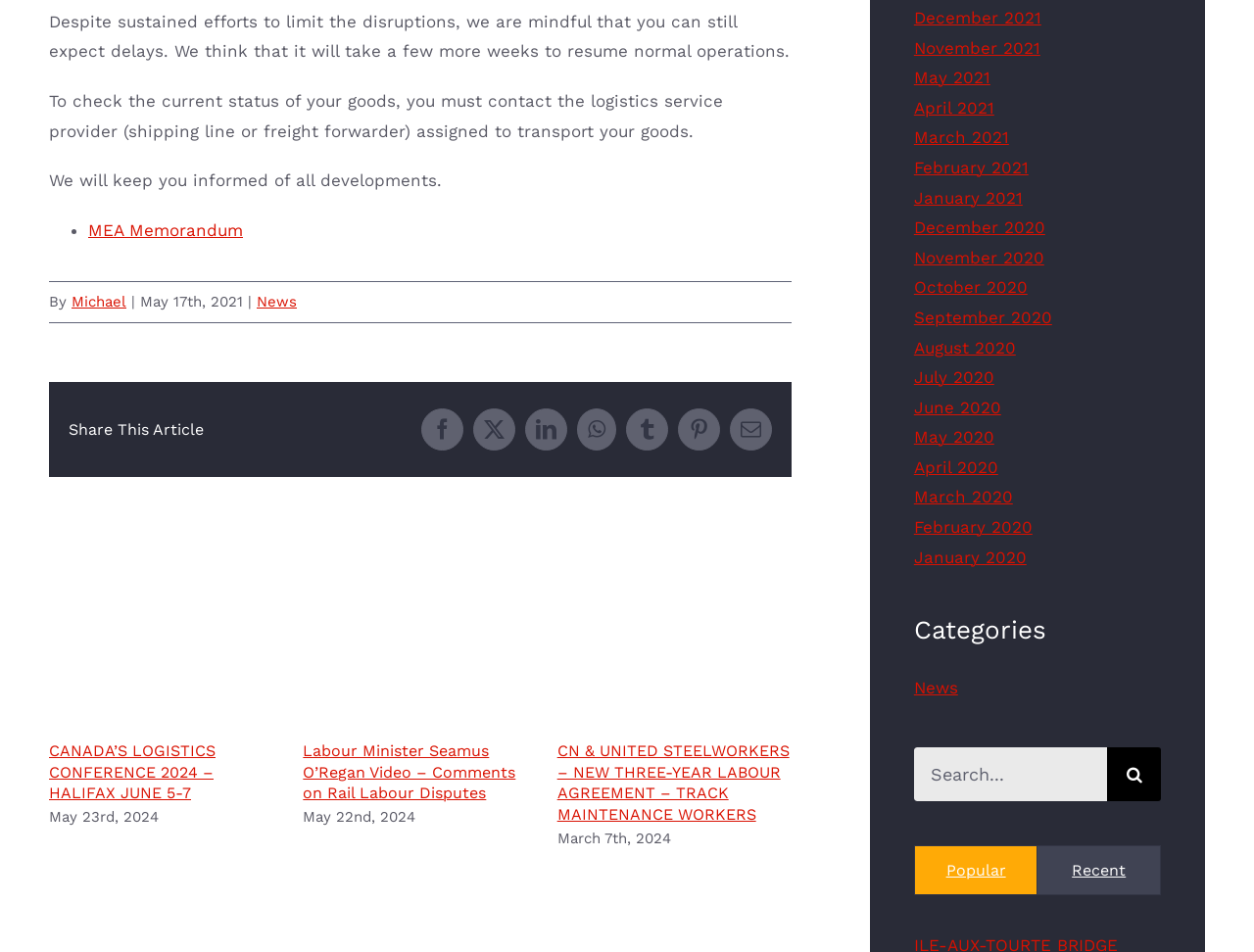What is the topic of the 'Related Posts' section?
Please respond to the question thoroughly and include all relevant details.

The 'Related Posts' section appears to be related to logistics and transportation, as it lists various articles with titles such as 'CANADA’S LOGISTICS CONFERENCE 2024 – HALIFAX JUNE 5-7' and 'Labour Minister Seamus O’Regan Video – Comments on Rail Labour Disputes'.